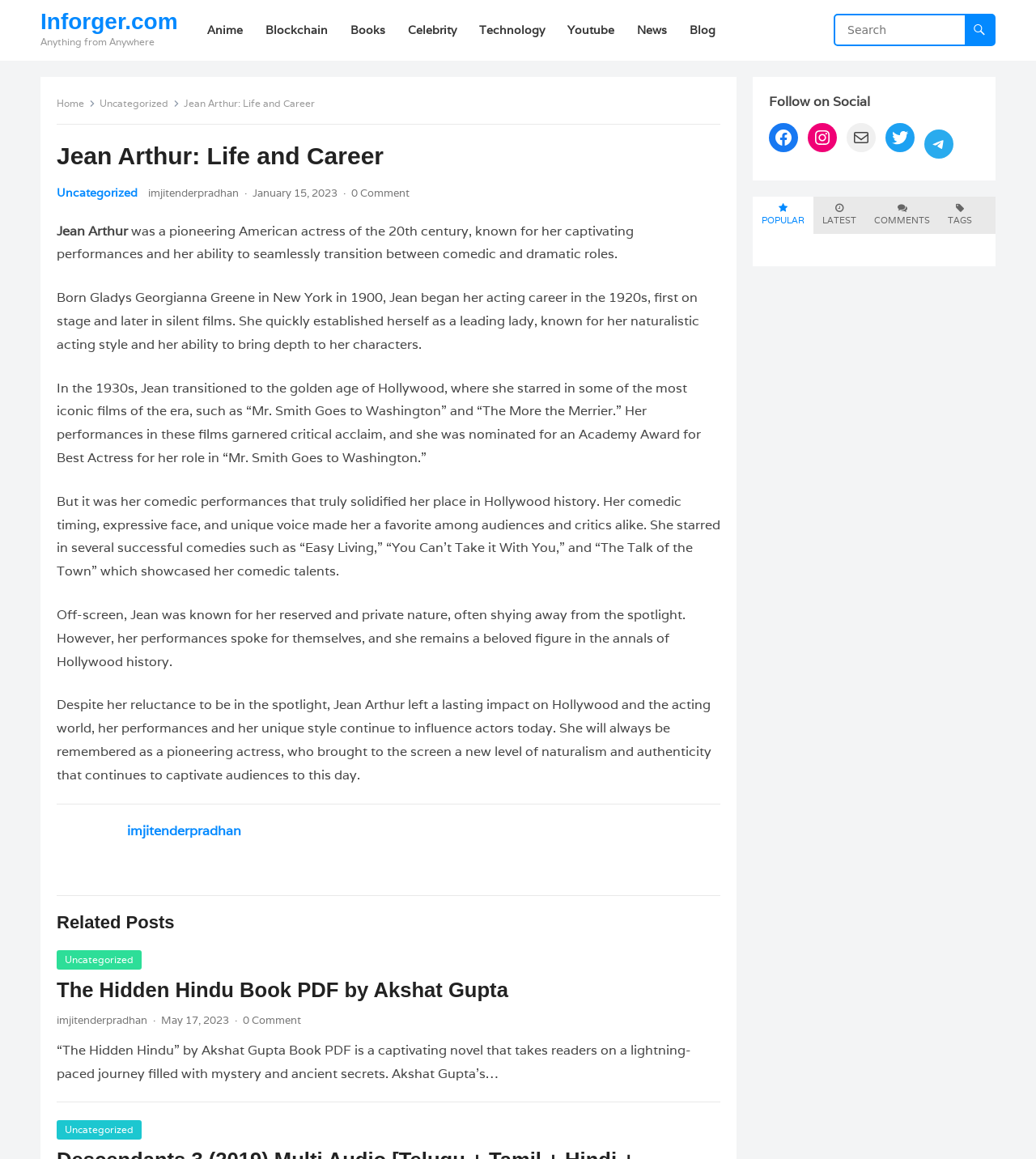Determine the bounding box coordinates of the target area to click to execute the following instruction: "Read more about Jean Arthur."

[0.055, 0.192, 0.612, 0.227]